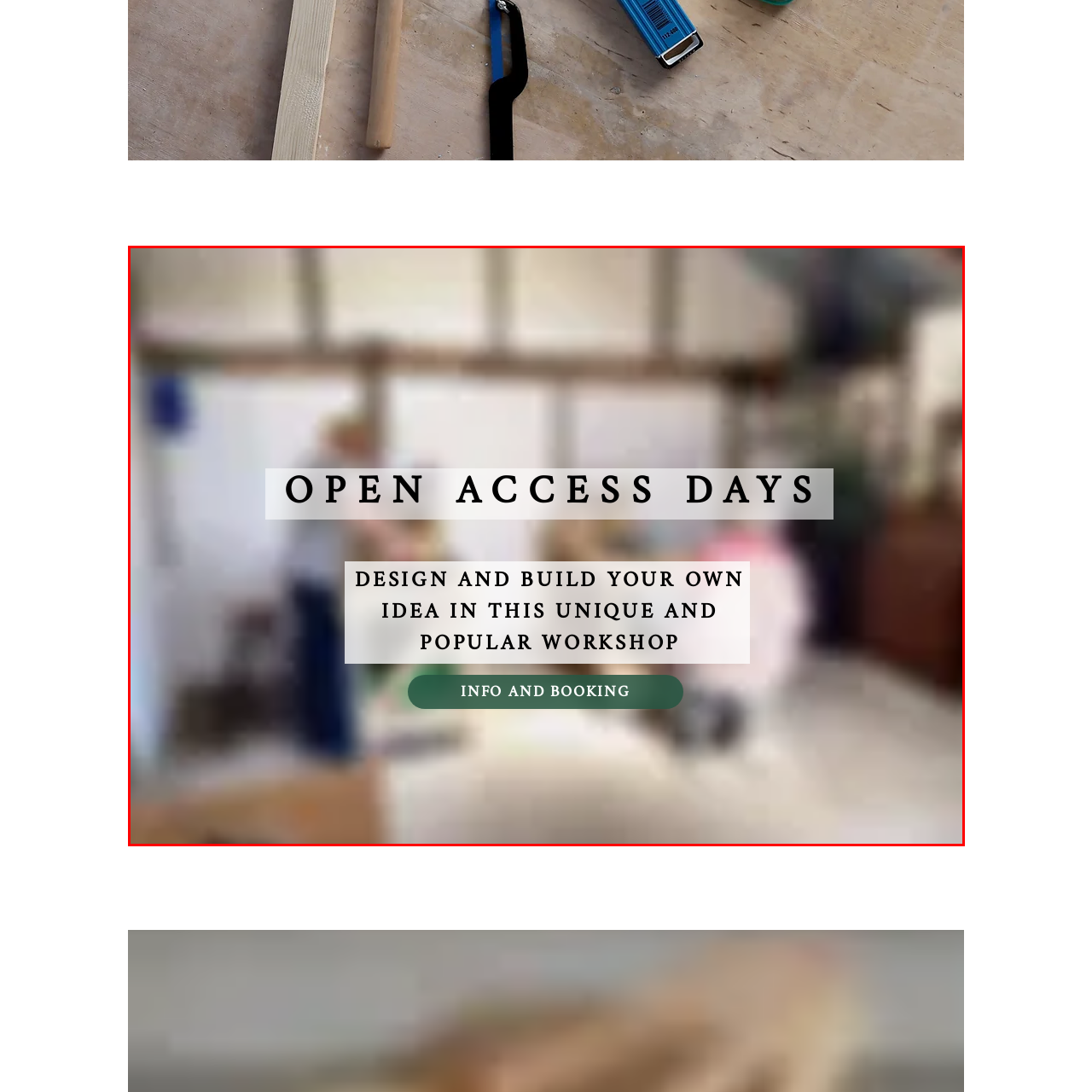Craft a comprehensive description of the image located inside the red boundary.

In this engaging workshop setting, two women are actively participating in an "Open Access" workshop where they are using drills to bring their creative ideas to life. The environment suggests a hands-on approach to learning, with a focus on design and construction. The background hints at a studio or workshop space, emphasizing a supportive and collaborative atmosphere. The event, highlighted as "Open Access Days," invites participants to explore and develop unique projects, appealing to those interested in craft and creation. Key information about the workshop’s objectives and booking options is prominently displayed, encouraging potential attendees to get involved and unleash their creativity.